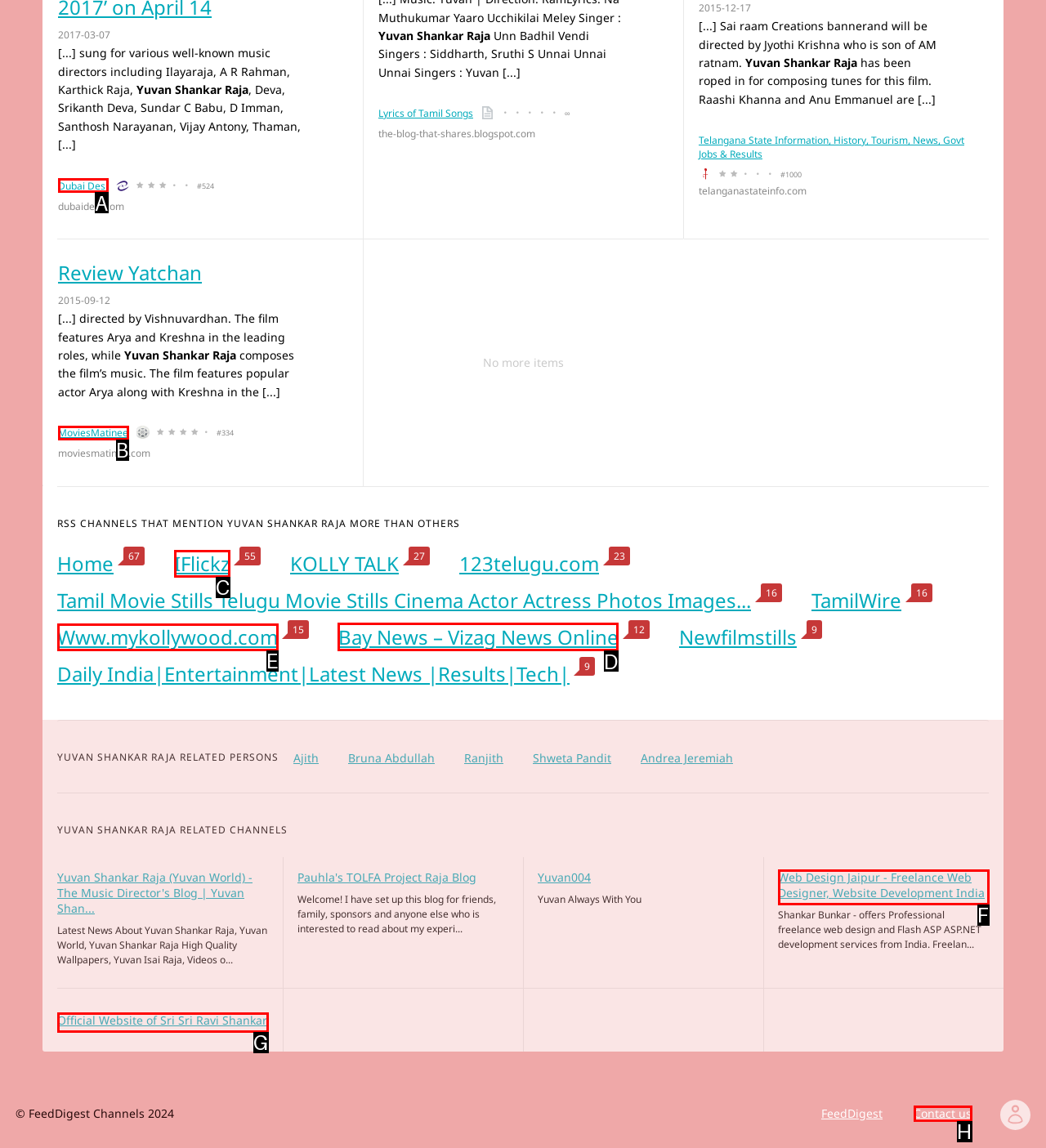Specify which element within the red bounding boxes should be clicked for this task: Check the news from 'Bay News – Vizag News Online' Respond with the letter of the correct option.

D